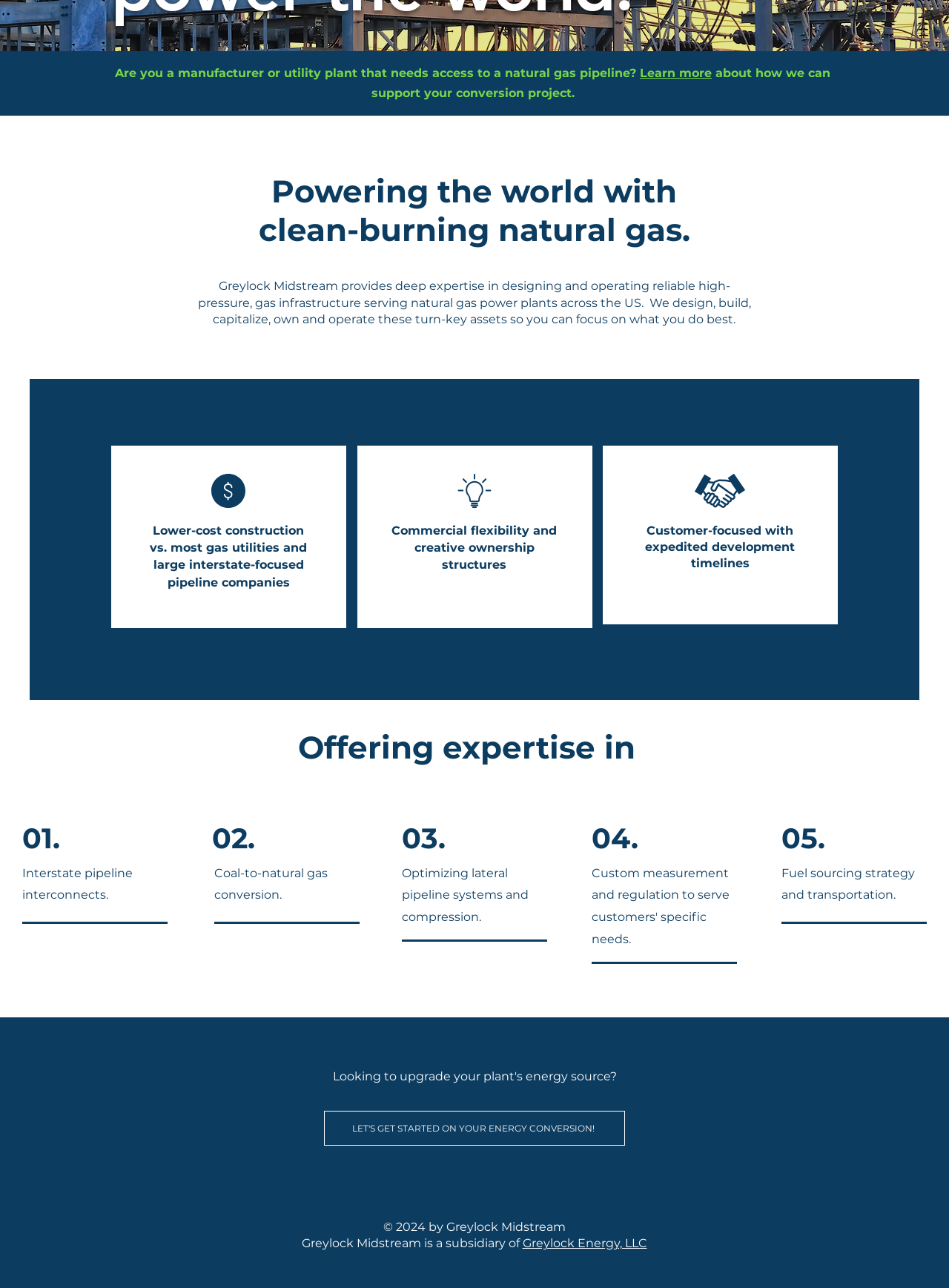Provide the bounding box coordinates of the HTML element this sentence describes: "Learn more".

[0.674, 0.051, 0.75, 0.062]